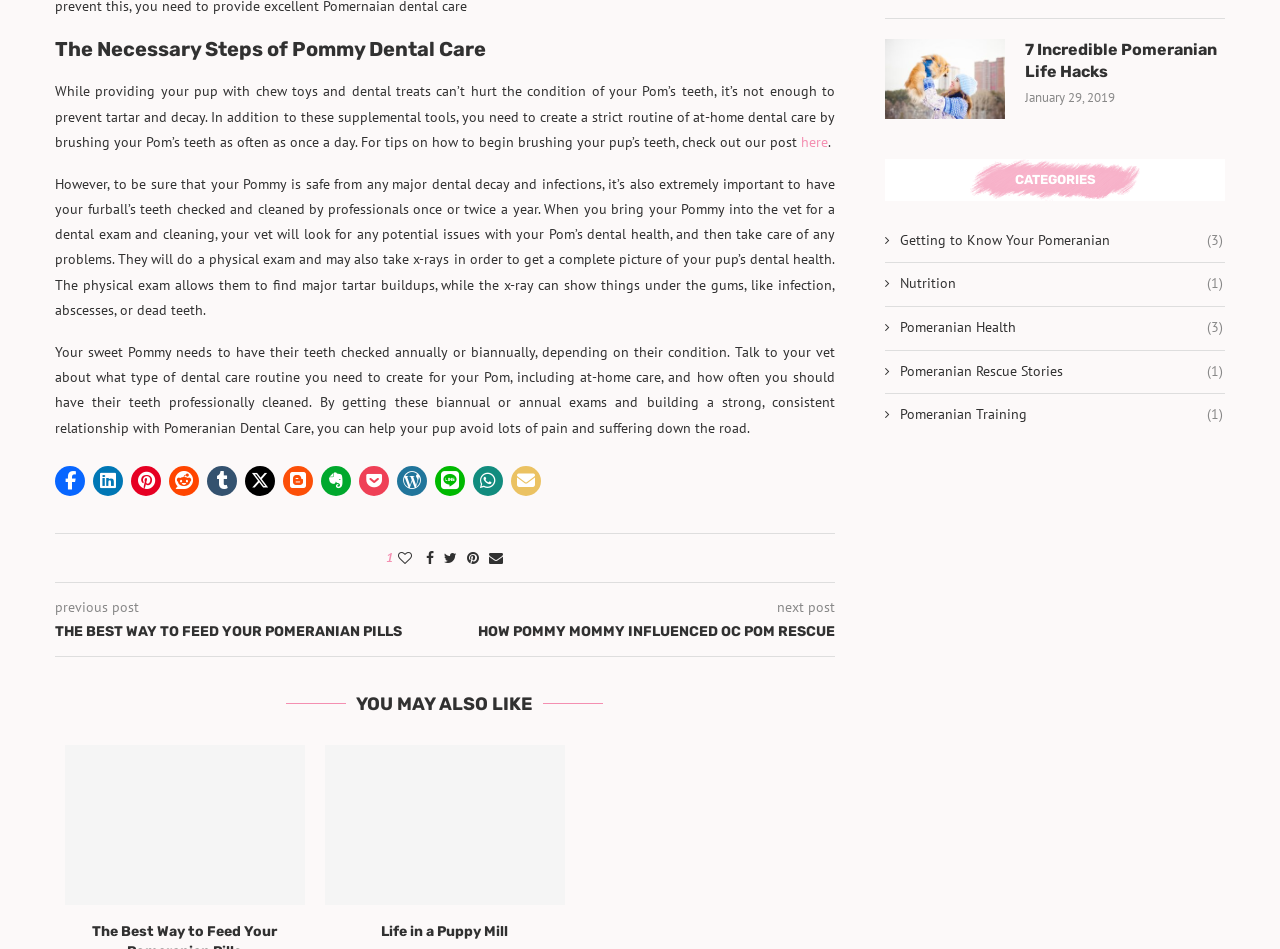Specify the bounding box coordinates of the element's region that should be clicked to achieve the following instruction: "Explore the 'Pomeranian Health' category". The bounding box coordinates consist of four float numbers between 0 and 1, in the format [left, top, right, bottom].

[0.691, 0.335, 0.955, 0.356]